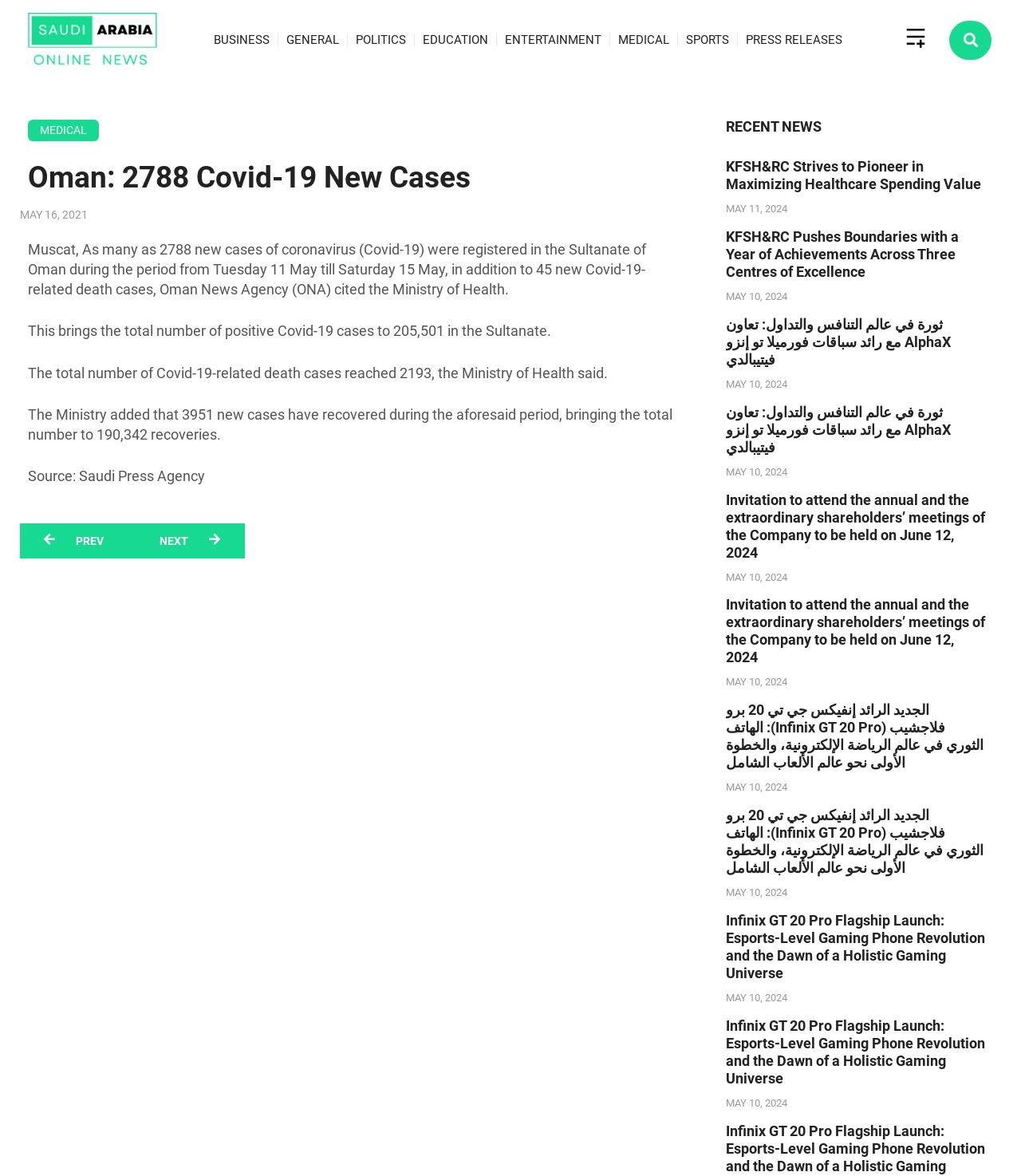Please locate the bounding box coordinates of the element that needs to be clicked to achieve the following instruction: "Read KFSH&RC Strives to Pioneer in Maximizing Healthcare Spending Value article". The coordinates should be four float numbers between 0 and 1, i.e., [left, top, right, bottom].

[0.711, 0.134, 0.973, 0.194]